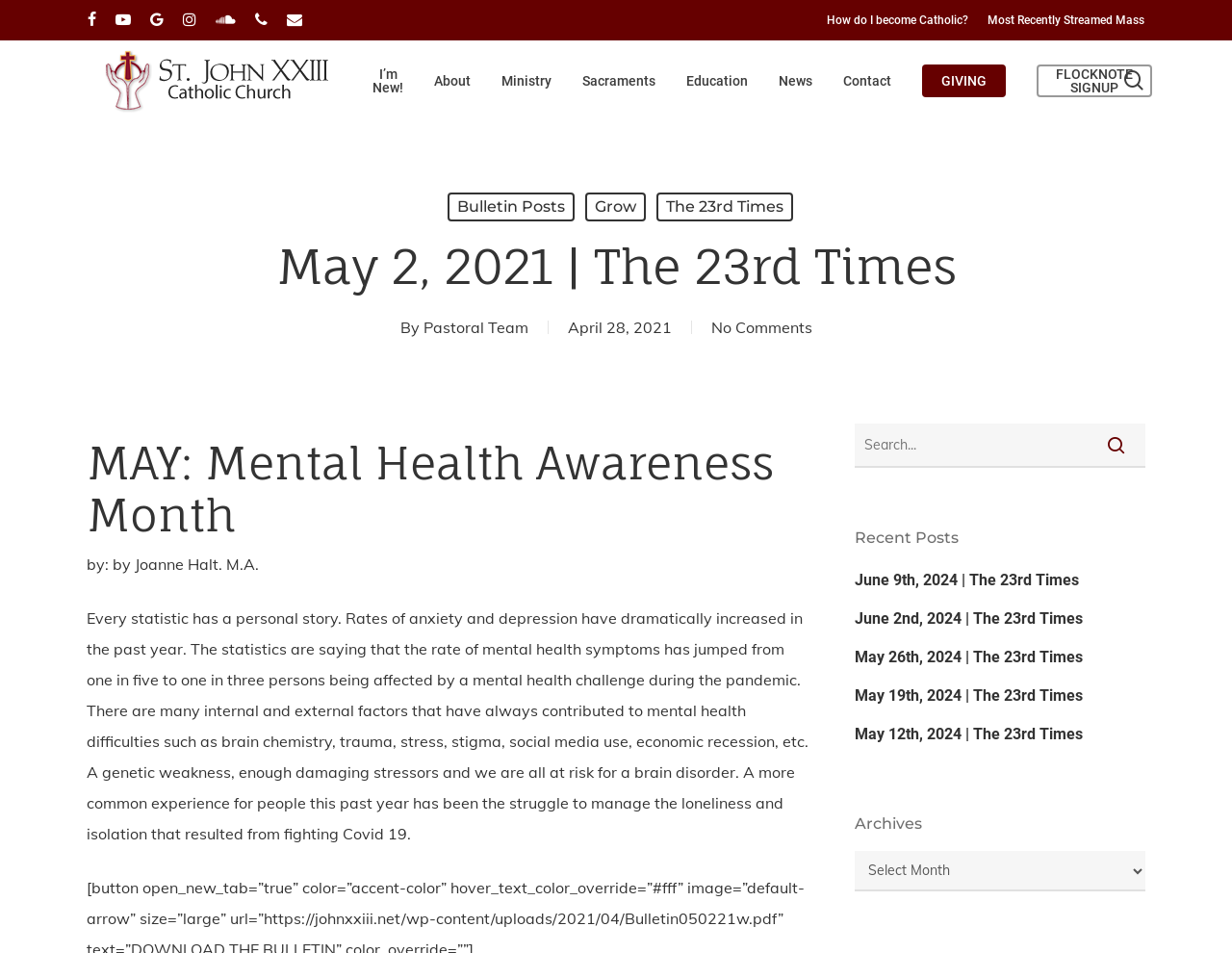Please specify the bounding box coordinates of the clickable region to carry out the following instruction: "Read the latest news". The coordinates should be four float numbers between 0 and 1, in the format [left, top, right, bottom].

[0.632, 0.077, 0.659, 0.091]